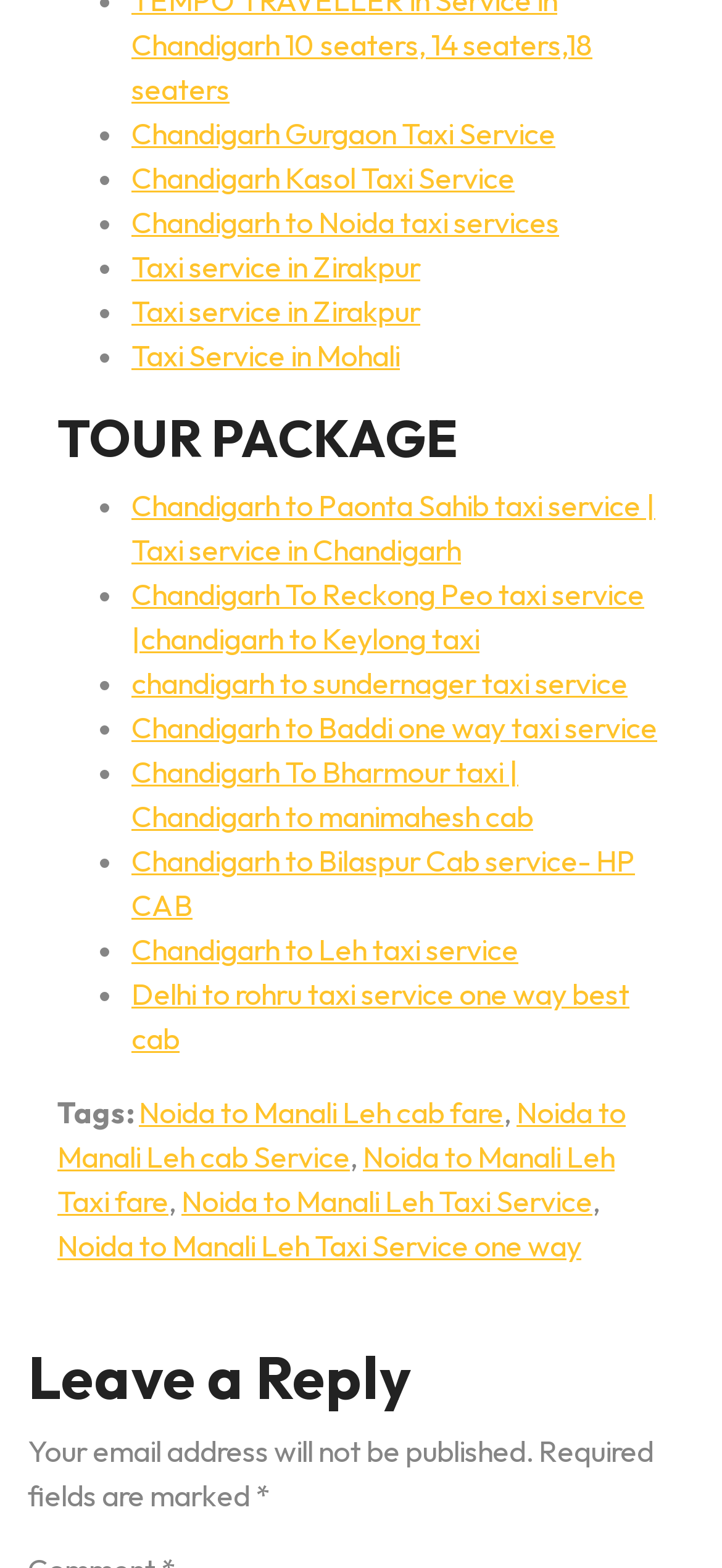Extract the bounding box coordinates for the UI element described by the text: "chandigarh to sundernager taxi service". The coordinates should be in the form of [left, top, right, bottom] with values between 0 and 1.

[0.182, 0.424, 0.869, 0.448]